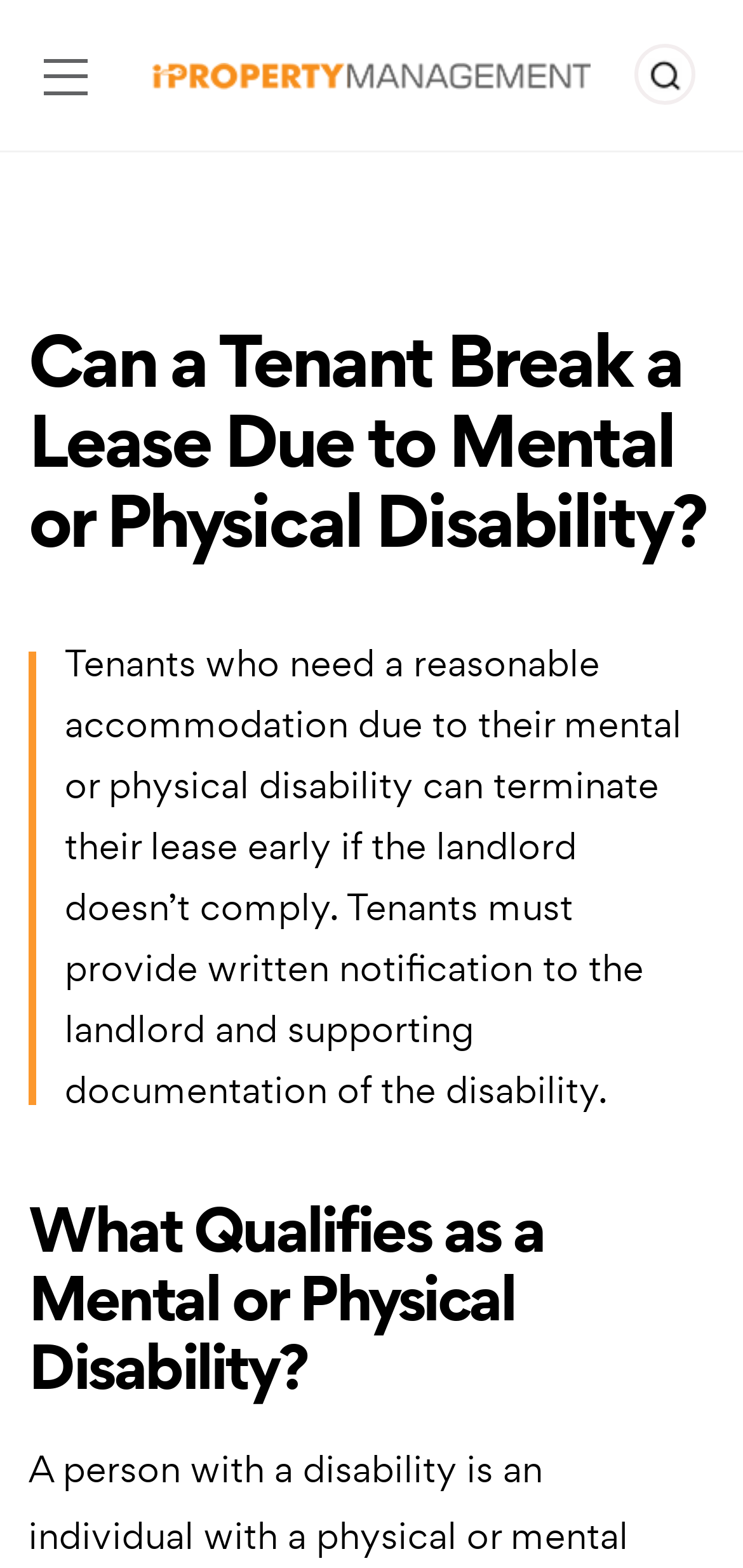What is the name of the website?
Please ensure your answer to the question is detailed and covers all necessary aspects.

The website's logo is located at the top left corner of the webpage, and it has a link with the text 'iPropertyManagement.com'. This suggests that the name of the website is iPropertyManagement.com.